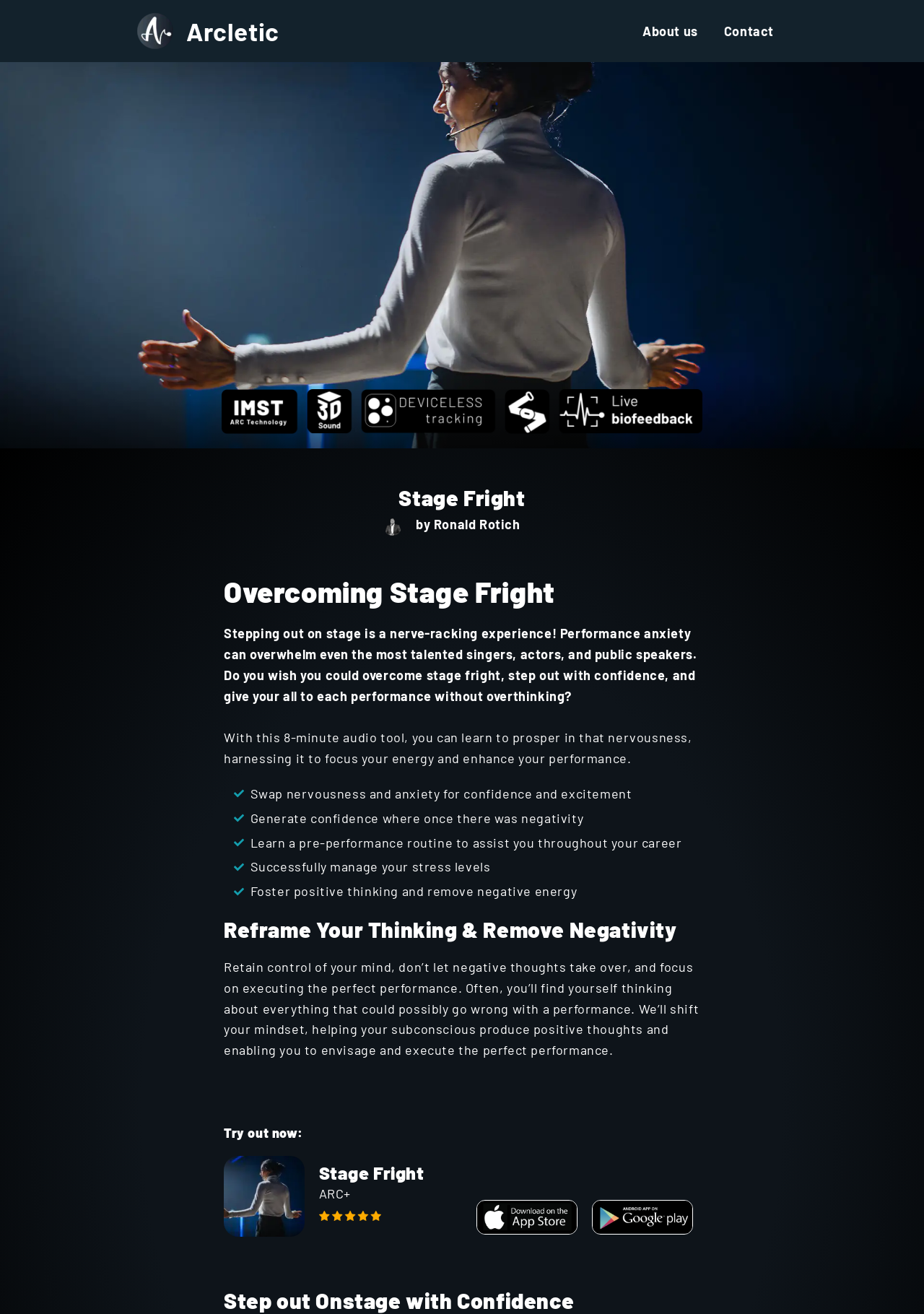Given the content of the image, can you provide a detailed answer to the question?
What is the negative emotion that the audio tool aims to replace?

The text states 'Swap nervousness and anxiety for confidence and excitement' which implies that the audio tool aims to replace nervousness and anxiety with confidence and excitement.